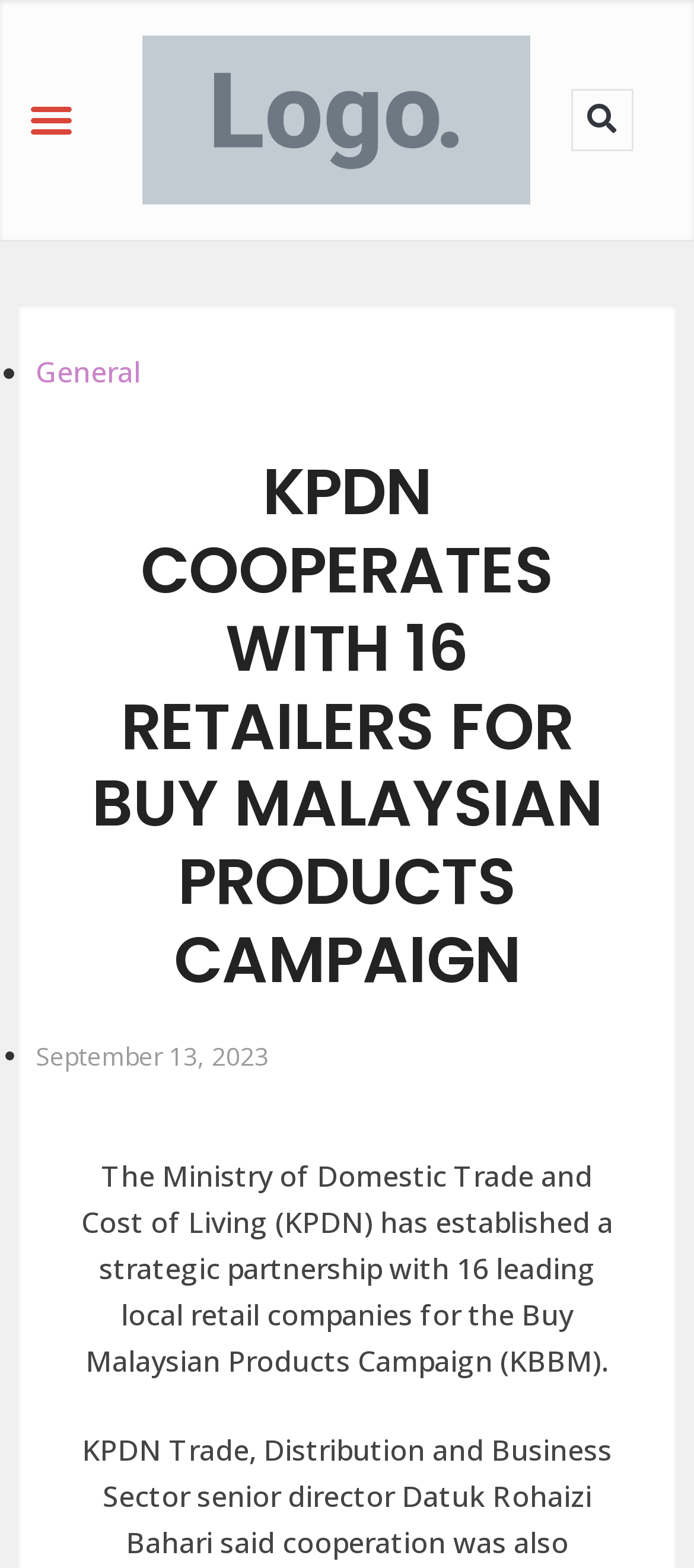Given the description: "Search", determine the bounding box coordinates of the UI element. The coordinates should be formatted as four float numbers between 0 and 1, [left, top, right, bottom].

[0.826, 0.058, 0.91, 0.095]